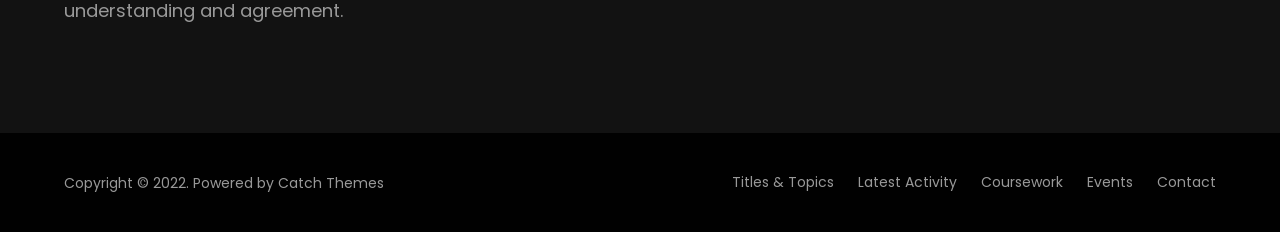Provide the bounding box for the UI element matching this description: "events".

[0.849, 0.696, 0.885, 0.881]